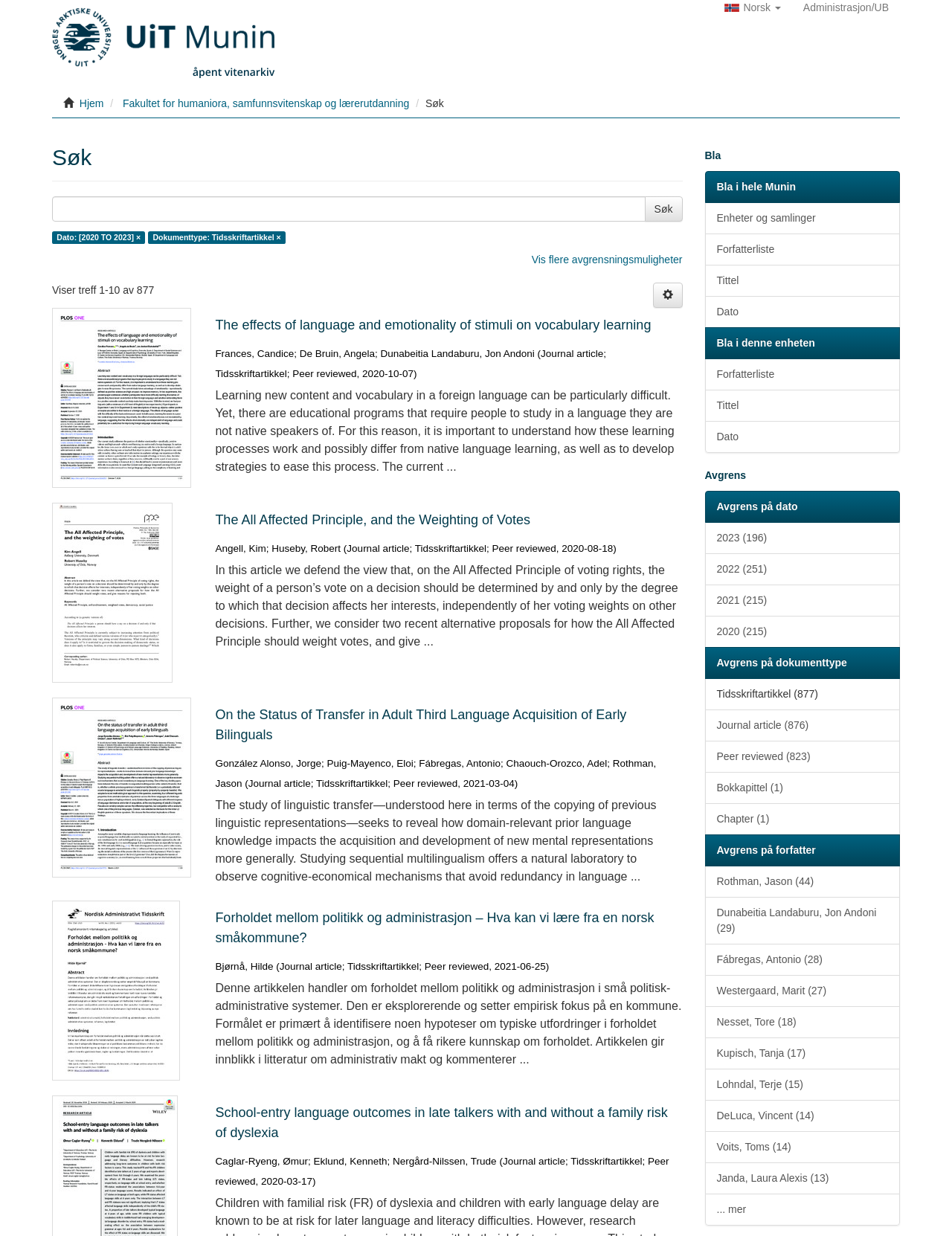Locate the bounding box coordinates of the clickable part needed for the task: "Search for something".

[0.055, 0.159, 0.678, 0.179]